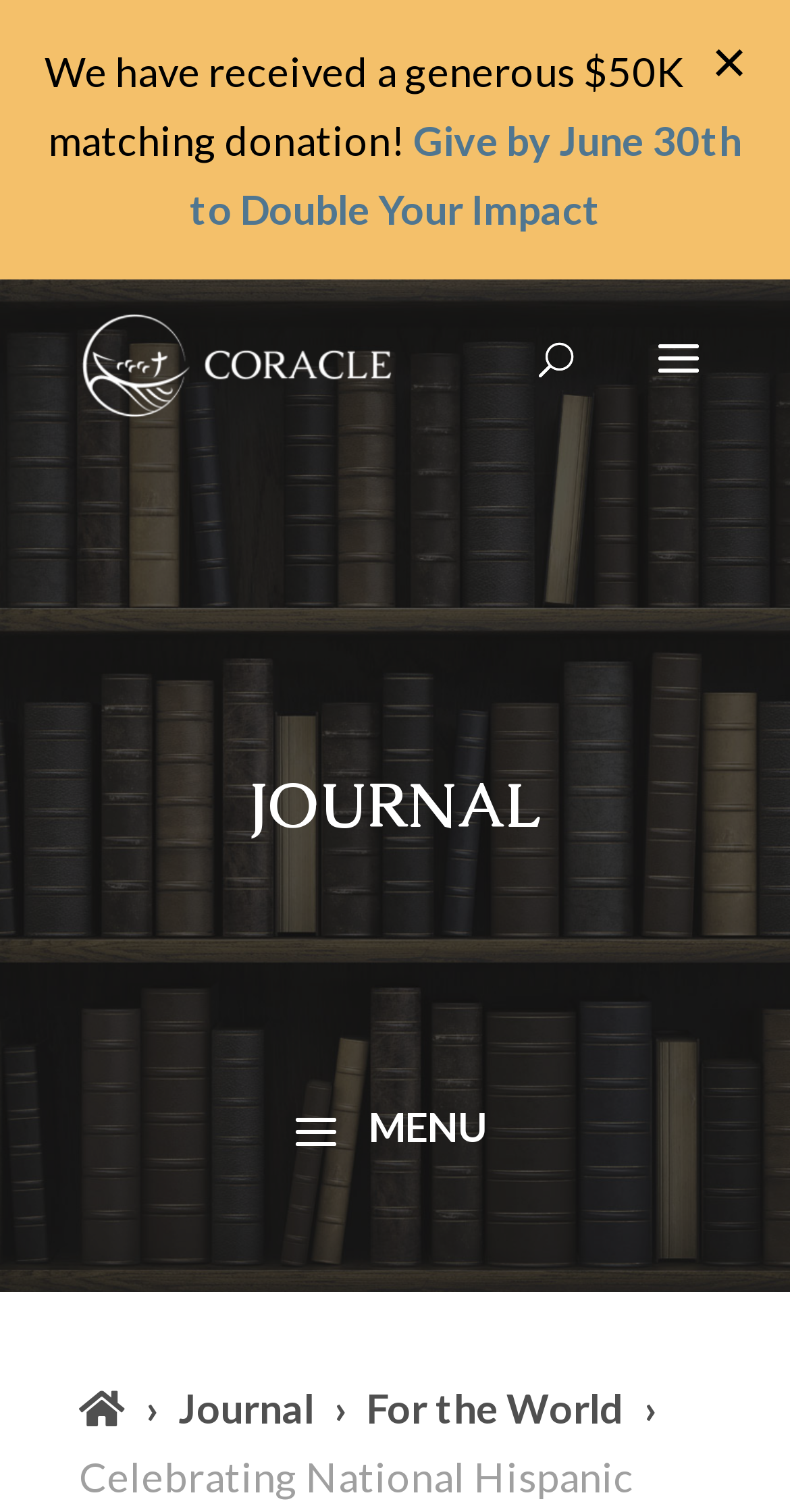Find the bounding box of the UI element described as: "parent_node: Journal". The bounding box coordinates should be given as four float values between 0 and 1, i.e., [left, top, right, bottom].

[0.1, 0.917, 0.226, 0.946]